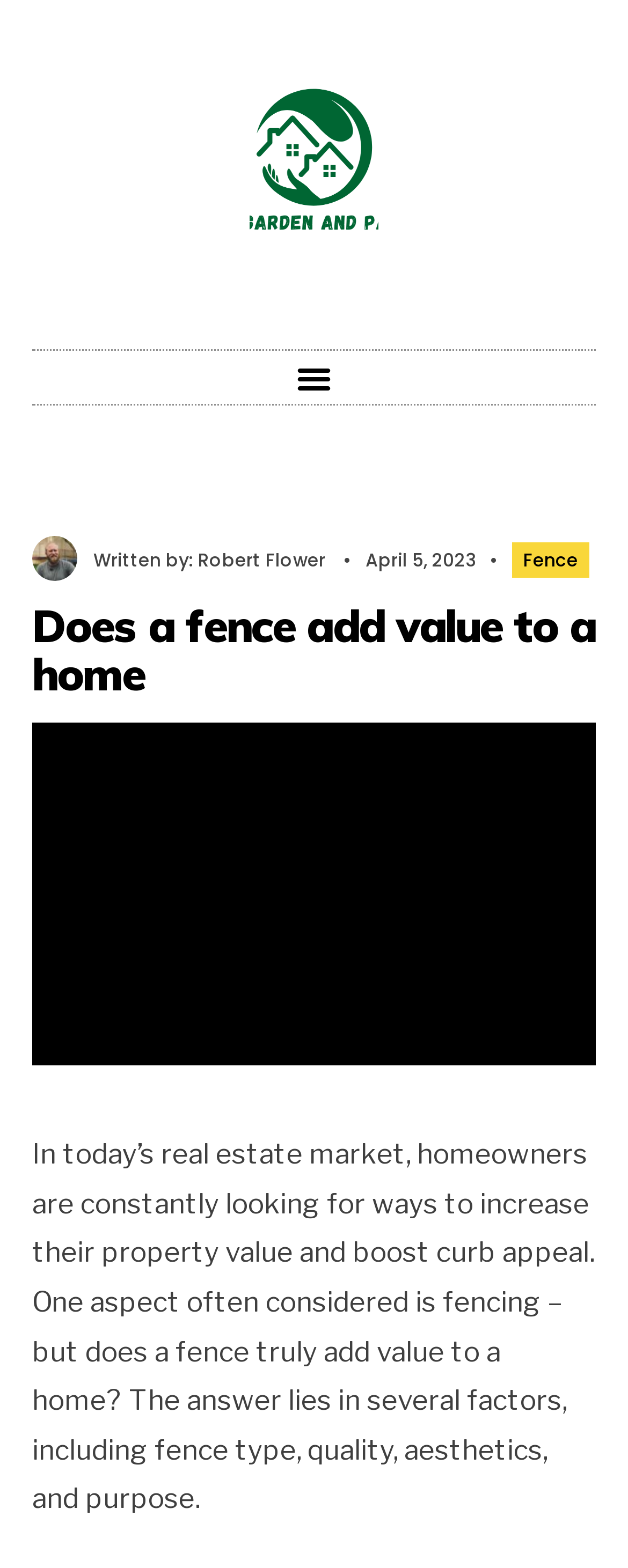Kindly respond to the following question with a single word or a brief phrase: 
What is the topic of the article?

Fence